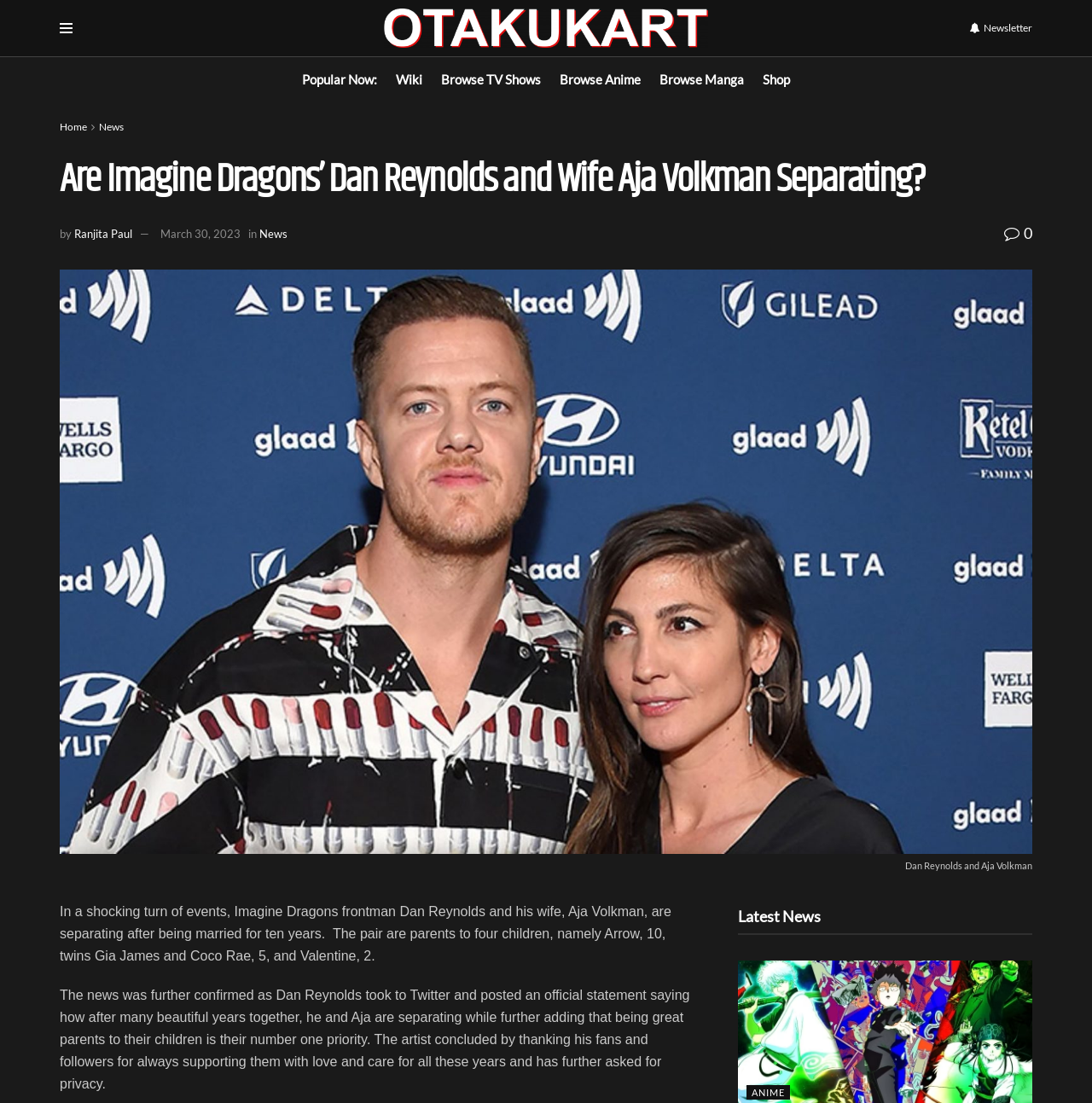Analyze and describe the webpage in a detailed narrative.

The webpage appears to be an article about Imagine Dragons' frontman Dan Reynolds and his wife Aja Volkman separating after ten years of marriage. At the top of the page, there is a navigation menu with links to "Home", "News", and other categories. Below this, there is a heading with the title of the article, followed by the author's name, "Ranjita Paul", and the date "March 30, 2023".

To the right of the title, there is a section with links to related categories, including "News". Below this, there is a large image of Dan Reynolds and Aja Volkman, taking up most of the width of the page. The article's content begins below the image, with a brief summary of the news in the first paragraph. The text is divided into several paragraphs, with the main content of the article describing the separation and the couple's statement on Twitter.

On the right side of the page, there is a section with a heading "Popular Now:" and several links to other articles or categories, including "Wiki", "Browse TV Shows", "Browse Anime", and "Browse Manga". At the bottom of the page, there is another section with a heading "Latest News" and a link to an "ANIME" article.